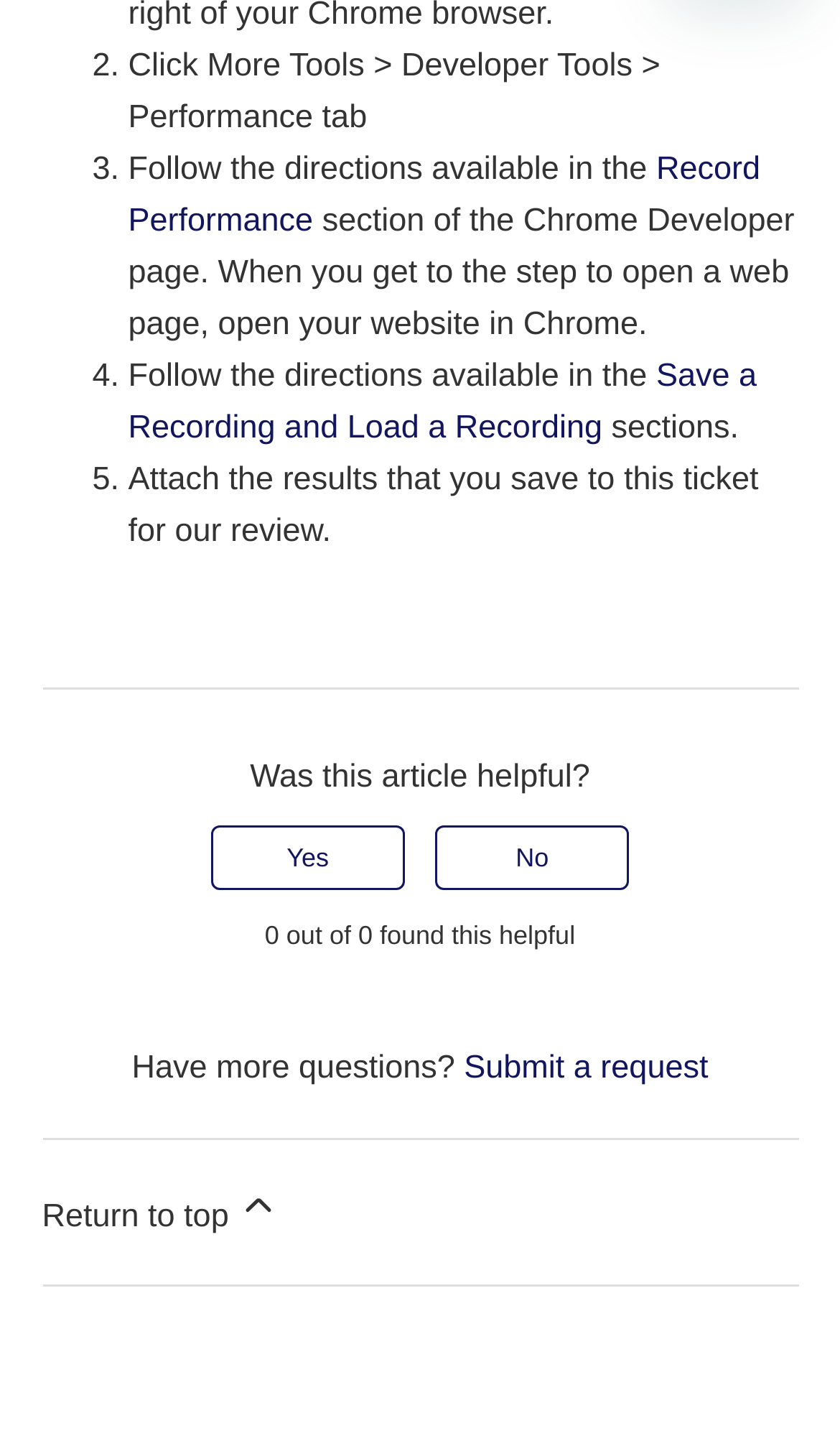What is the purpose of attaching the results to the ticket?
Analyze the image and provide a thorough answer to the question.

According to the instruction, the results need to be attached to the ticket for the reviewer to examine.